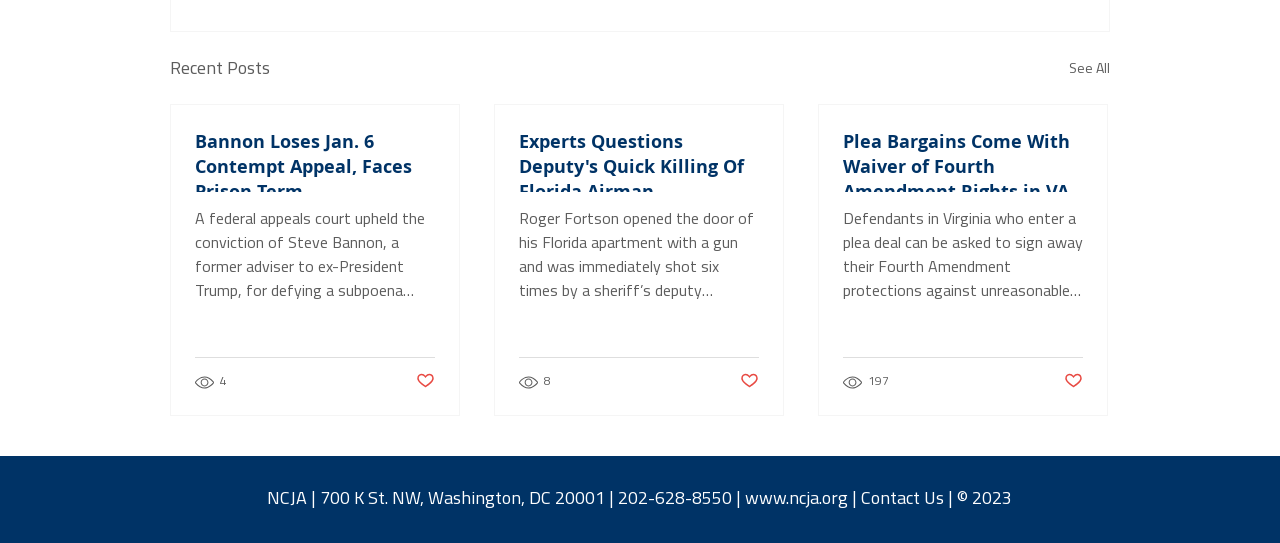Please find the bounding box coordinates for the clickable element needed to perform this instruction: "Contact the team".

None